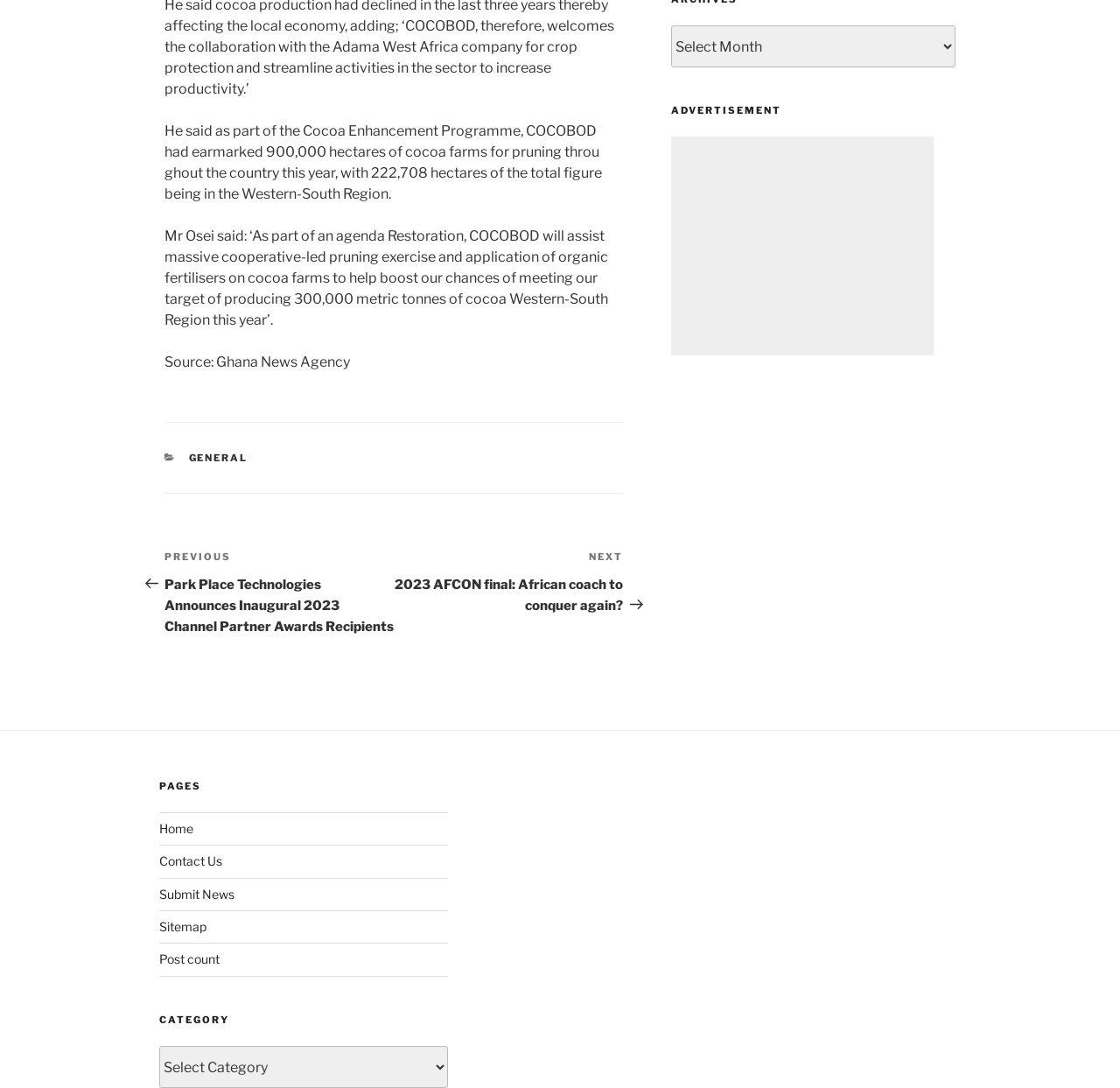Find the bounding box coordinates of the clickable element required to execute the following instruction: "go to next post". Provide the coordinates as four float numbers between 0 and 1, i.e., [left, top, right, bottom].

[0.352, 0.505, 0.556, 0.564]